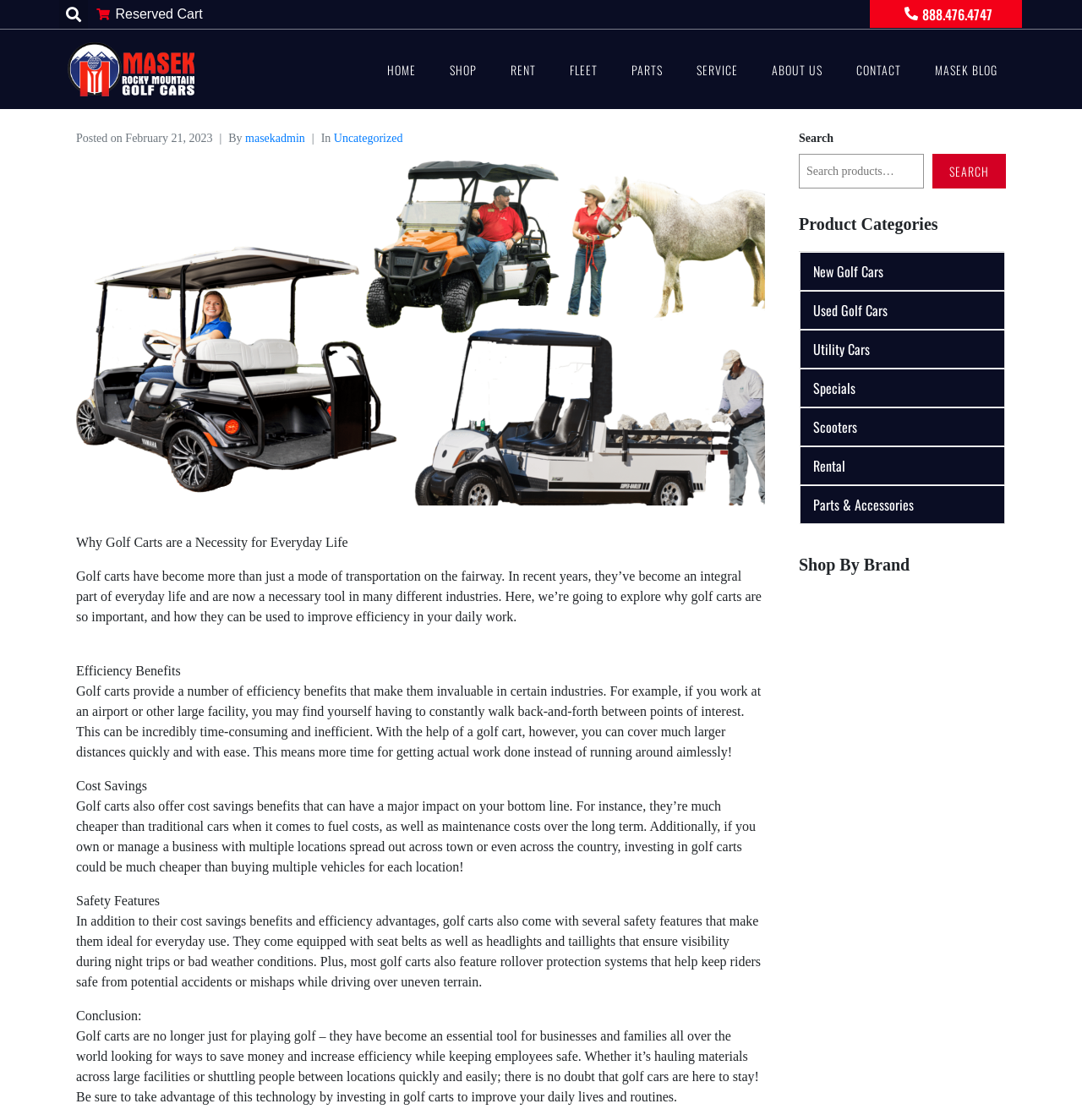What is the author of the latest article on this website?
Please answer the question with as much detail and depth as you can.

I found the author by looking at the link element with the text 'masekadmin' which is located near the top of the article, next to the 'Posted on' and 'By' text.